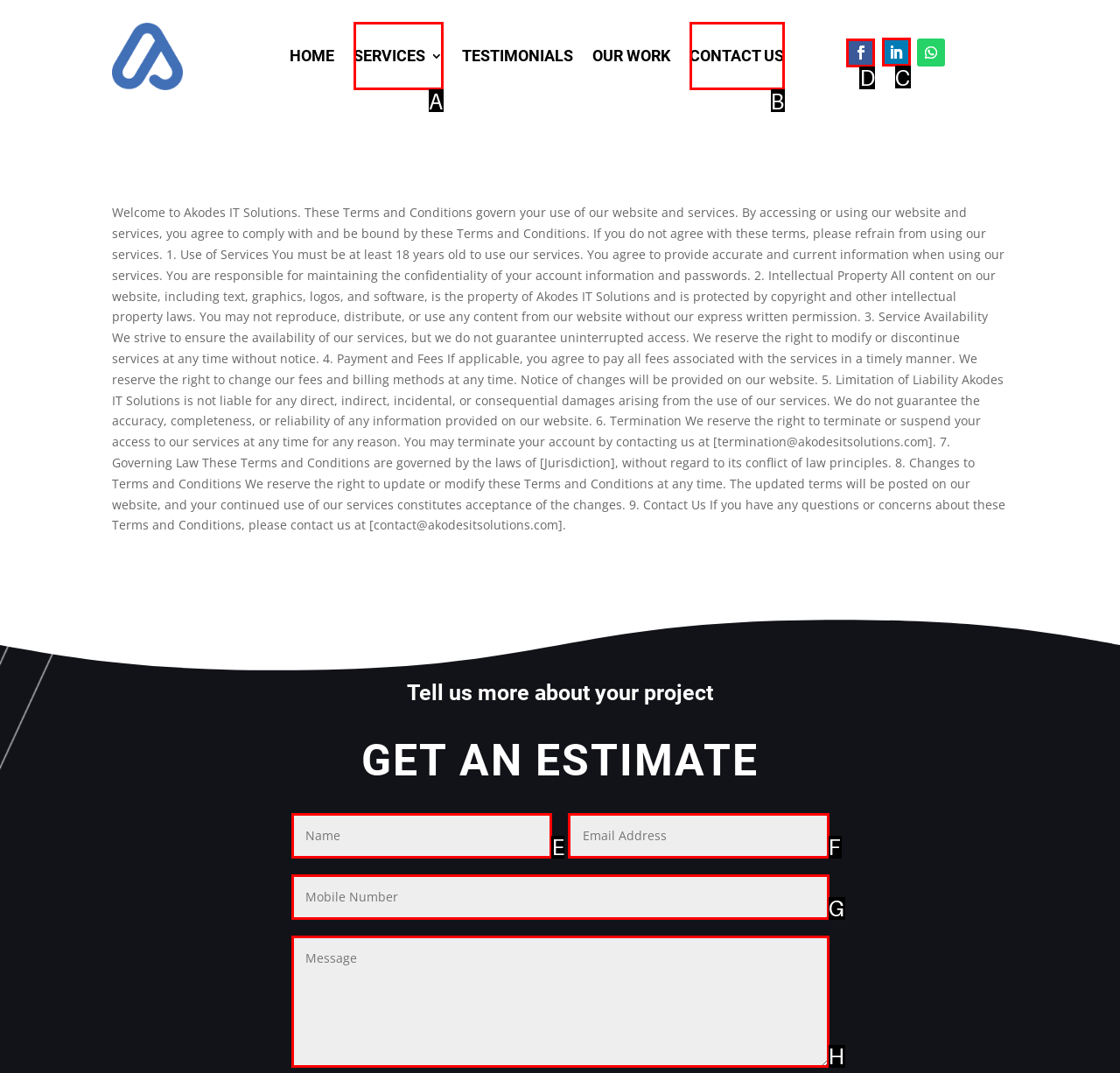Identify the appropriate lettered option to execute the following task: Click Facebook
Respond with the letter of the selected choice.

D